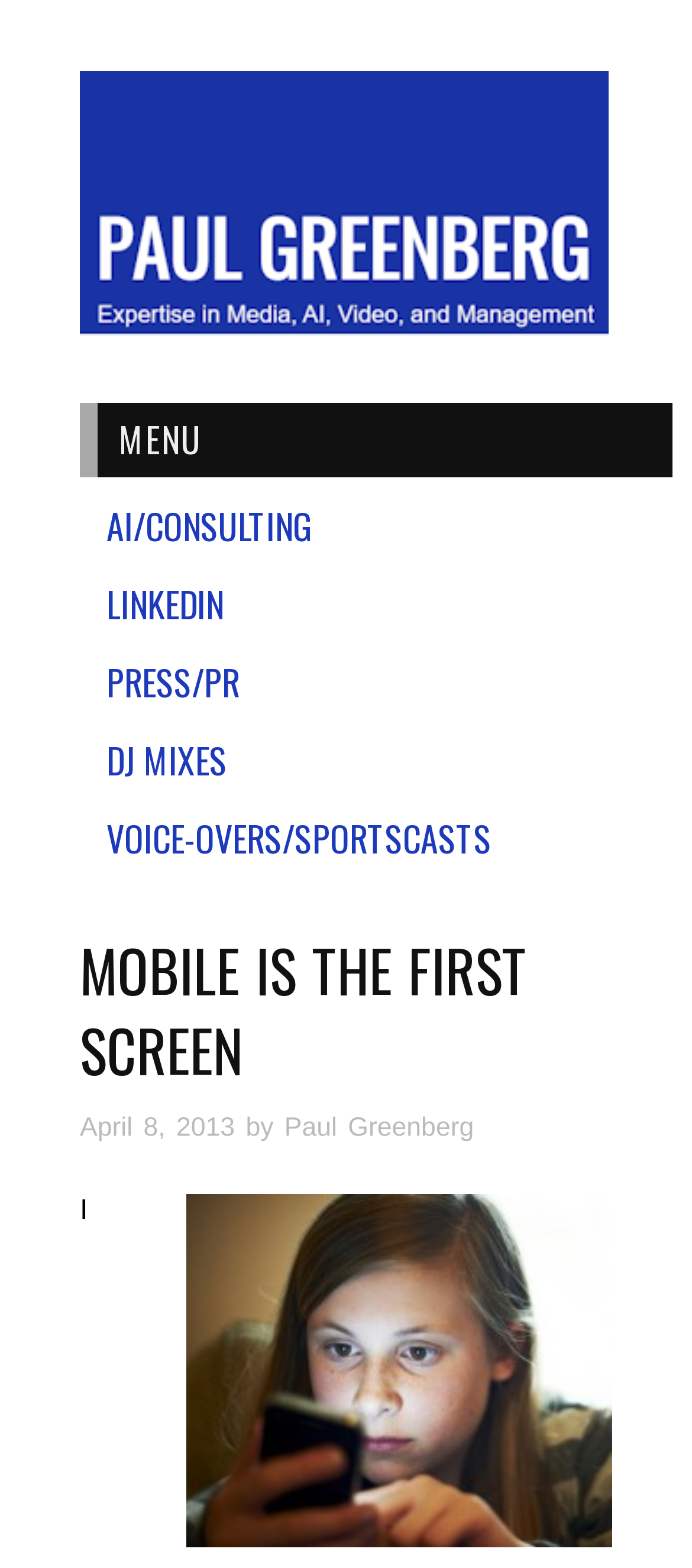What is the girl doing in the image?
Based on the visual details in the image, please answer the question thoroughly.

The image shows a girl watching something, possibly a screen or a device, which is not clearly visible in the image.